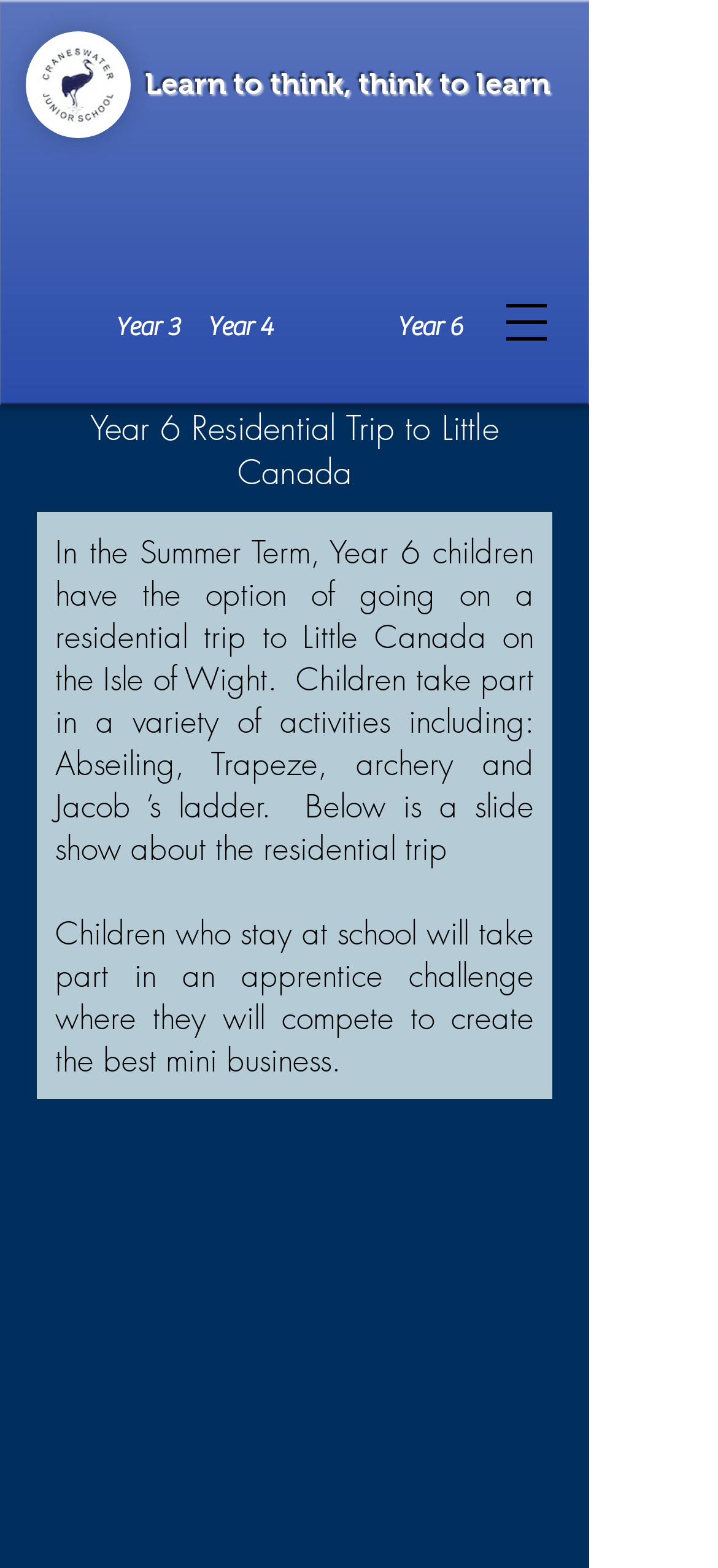What is the name of the school?
Look at the image and answer the question using a single word or phrase.

Residential Fairthorne